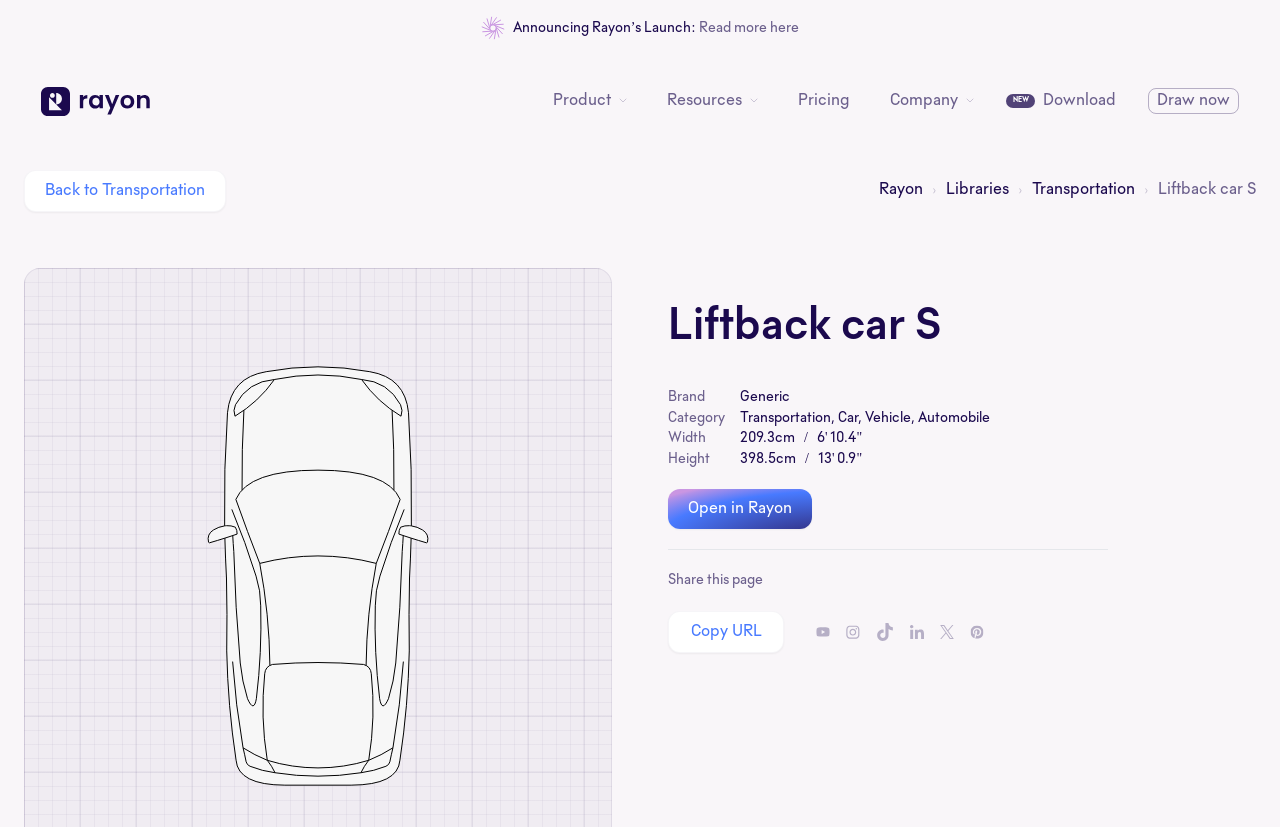Respond to the following question with a brief word or phrase:
What is the action that can be performed on the Liftback car S?

Download